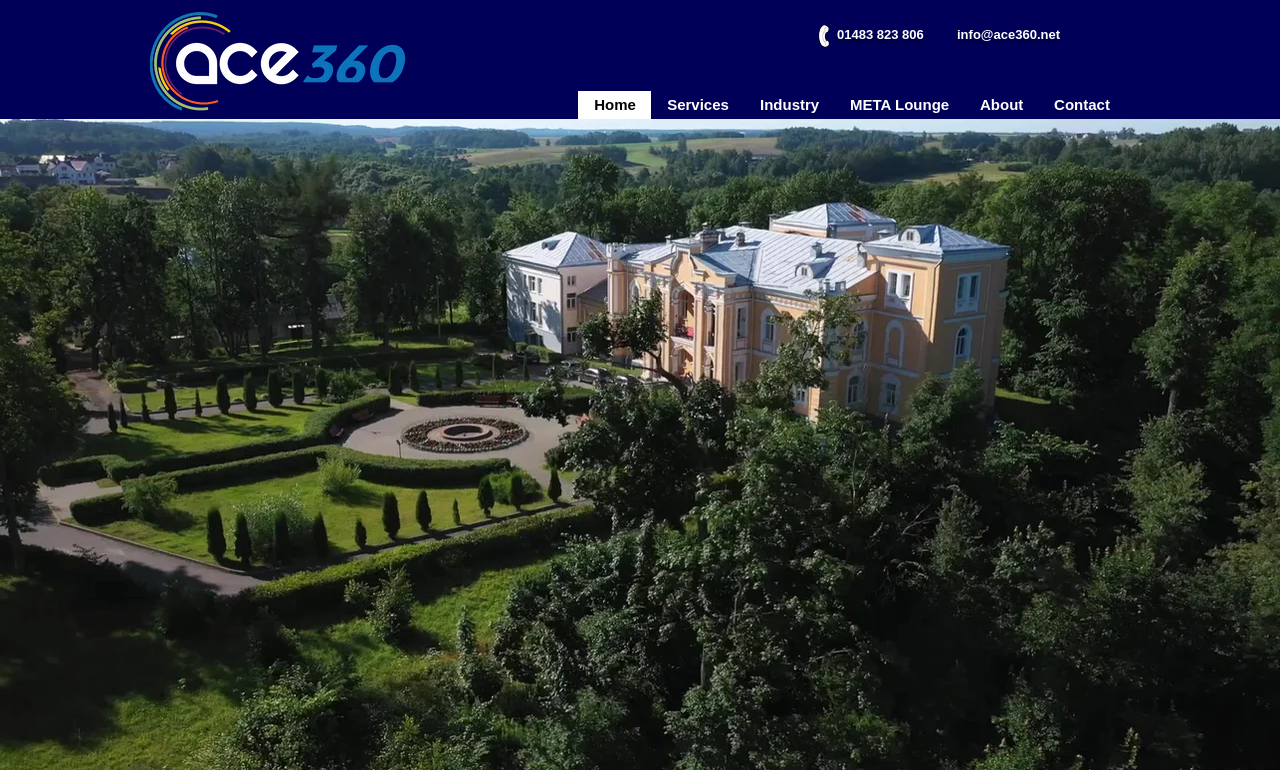Please respond to the question with a concise word or phrase:
How many navigation links are there?

6